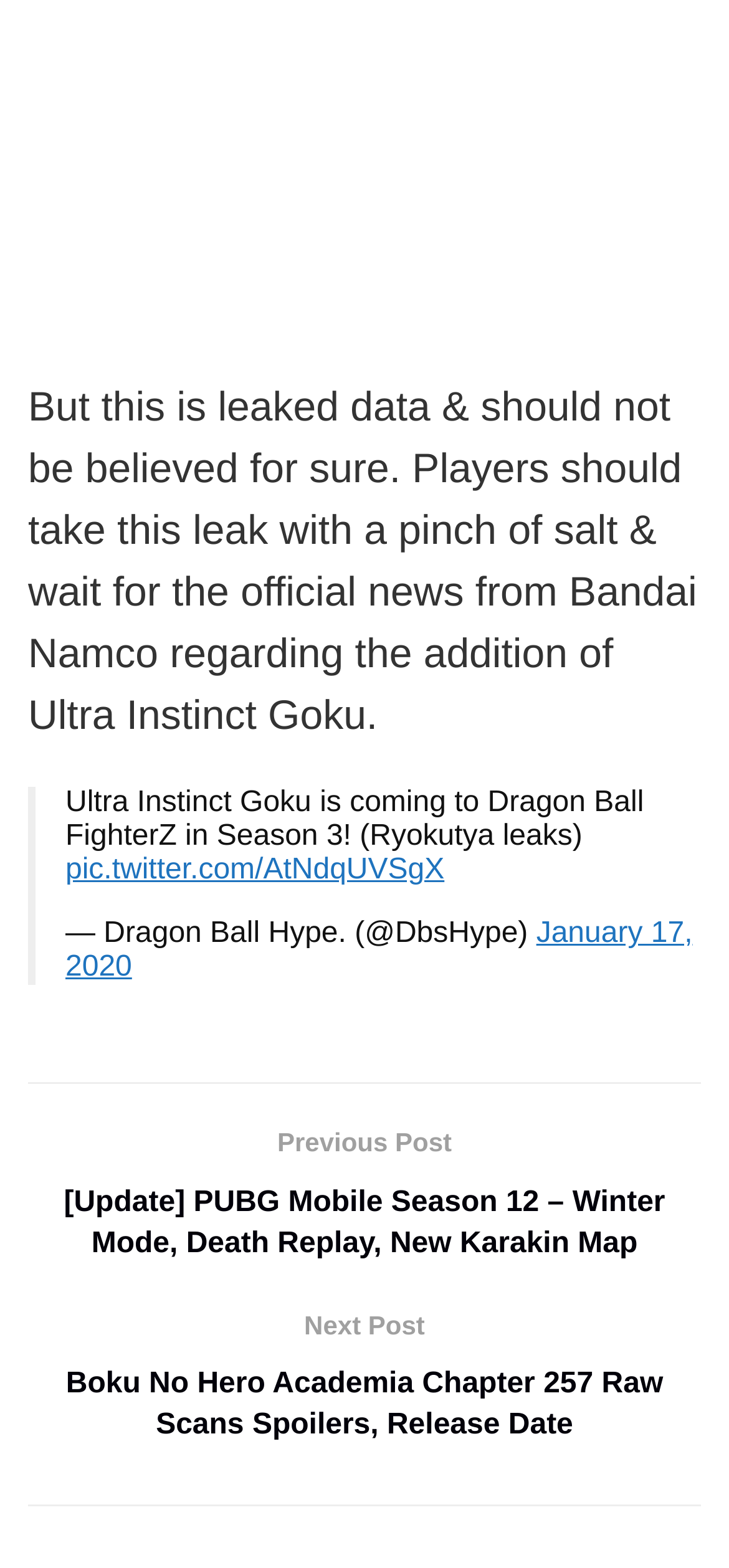From the webpage screenshot, predict the bounding box coordinates (top-left x, top-left y, bottom-right x, bottom-right y) for the UI element described here: pic.twitter.com/AtNdqUVSgX

[0.09, 0.545, 0.61, 0.565]